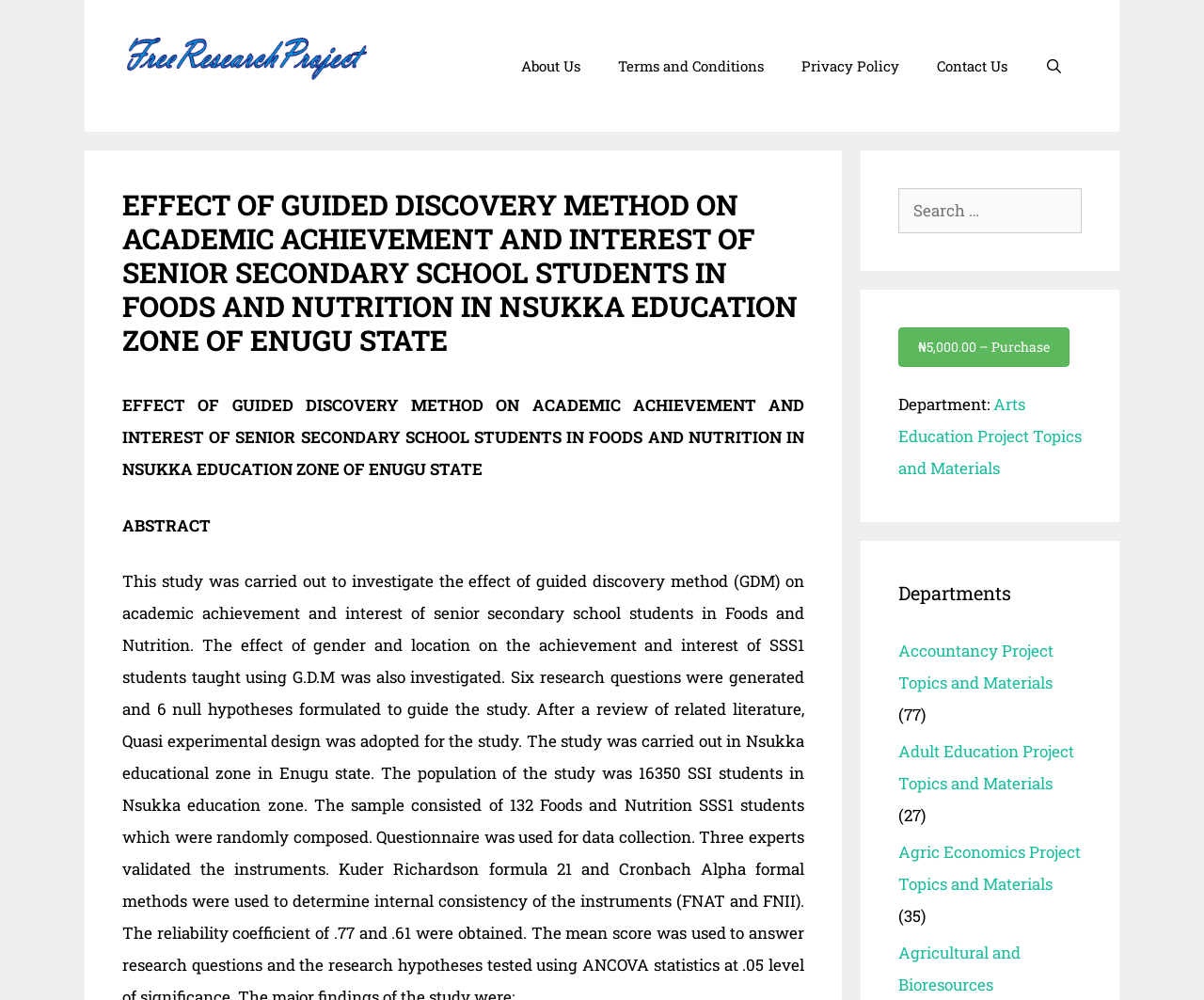Highlight the bounding box coordinates of the element that should be clicked to carry out the following instruction: "Purchase a research project". The coordinates must be given as four float numbers ranging from 0 to 1, i.e., [left, top, right, bottom].

[0.746, 0.327, 0.888, 0.366]